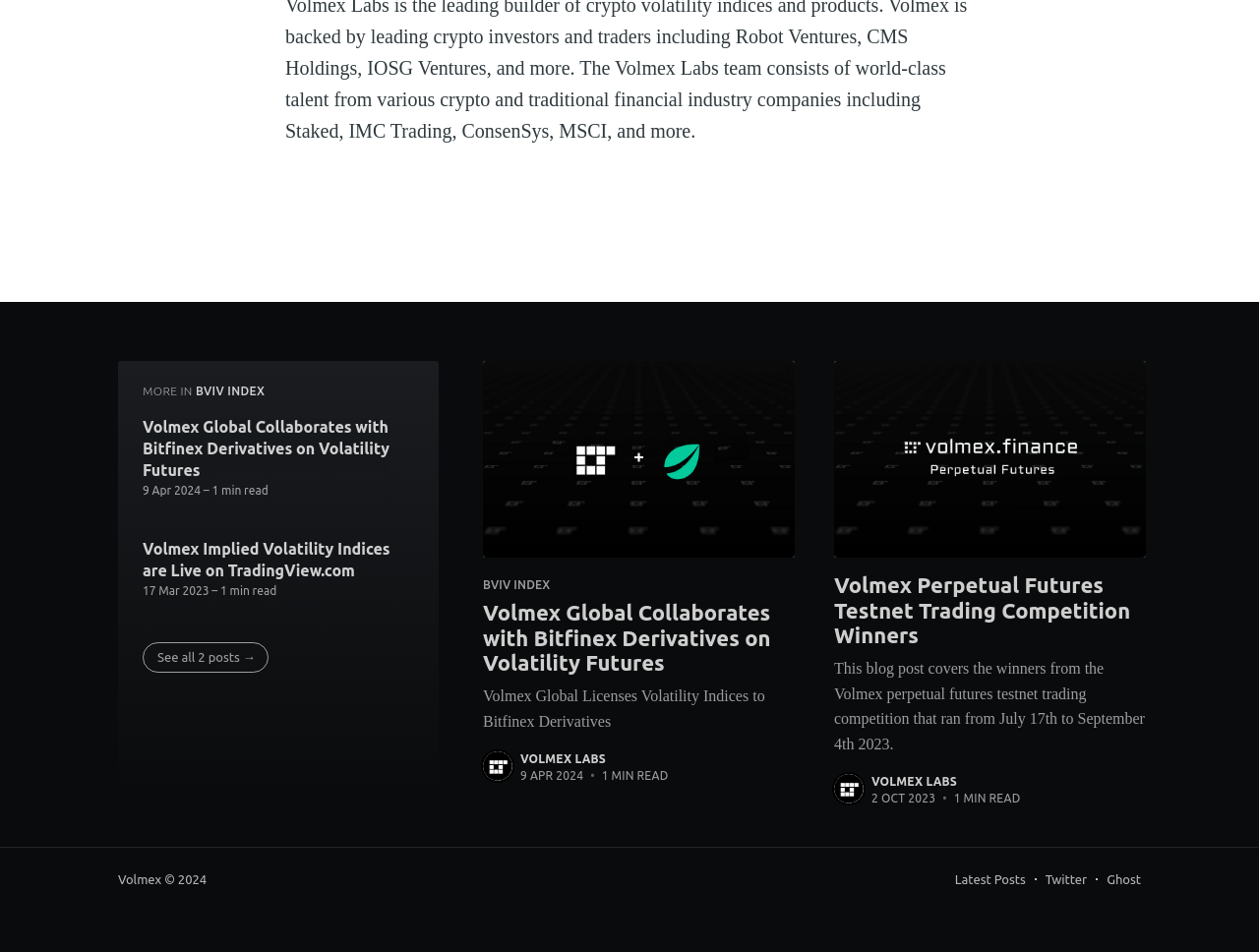Highlight the bounding box coordinates of the region I should click on to meet the following instruction: "View 'Volmex Labs'".

[0.382, 0.787, 0.409, 0.823]